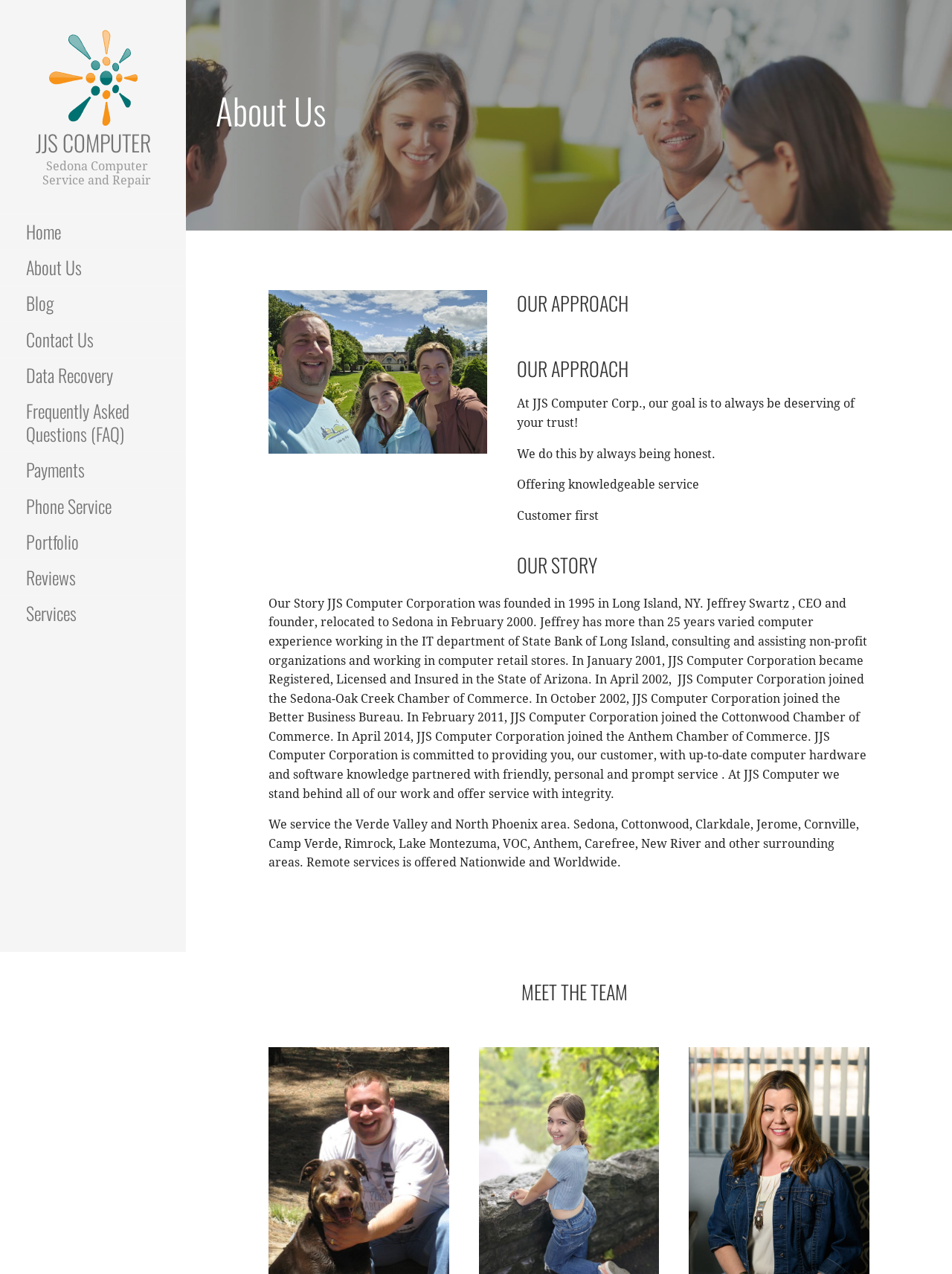Refer to the image and provide a thorough answer to this question:
What areas does JJS Computer Corporation service?

The areas serviced by JJS Computer Corporation can be found in the 'OUR STORY' section, where it is written that they service the Verde Valley and North Phoenix area, including Sedona, Cottonwood, Clarkdale, and other surrounding areas.